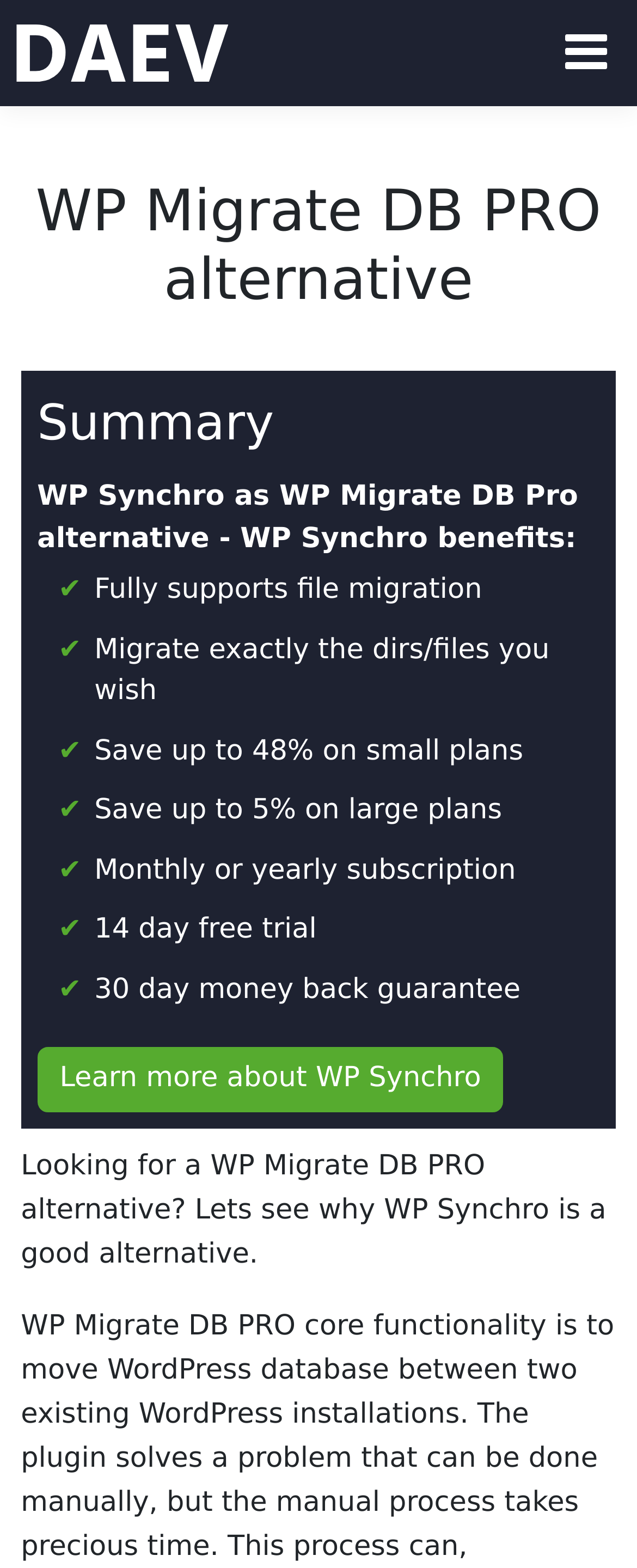What is the duration of the free trial?
Can you provide a detailed and comprehensive answer to the question?

The webpage mentions that WP Synchro offers a 14-day free trial, allowing users to try out the service before committing to a subscription.